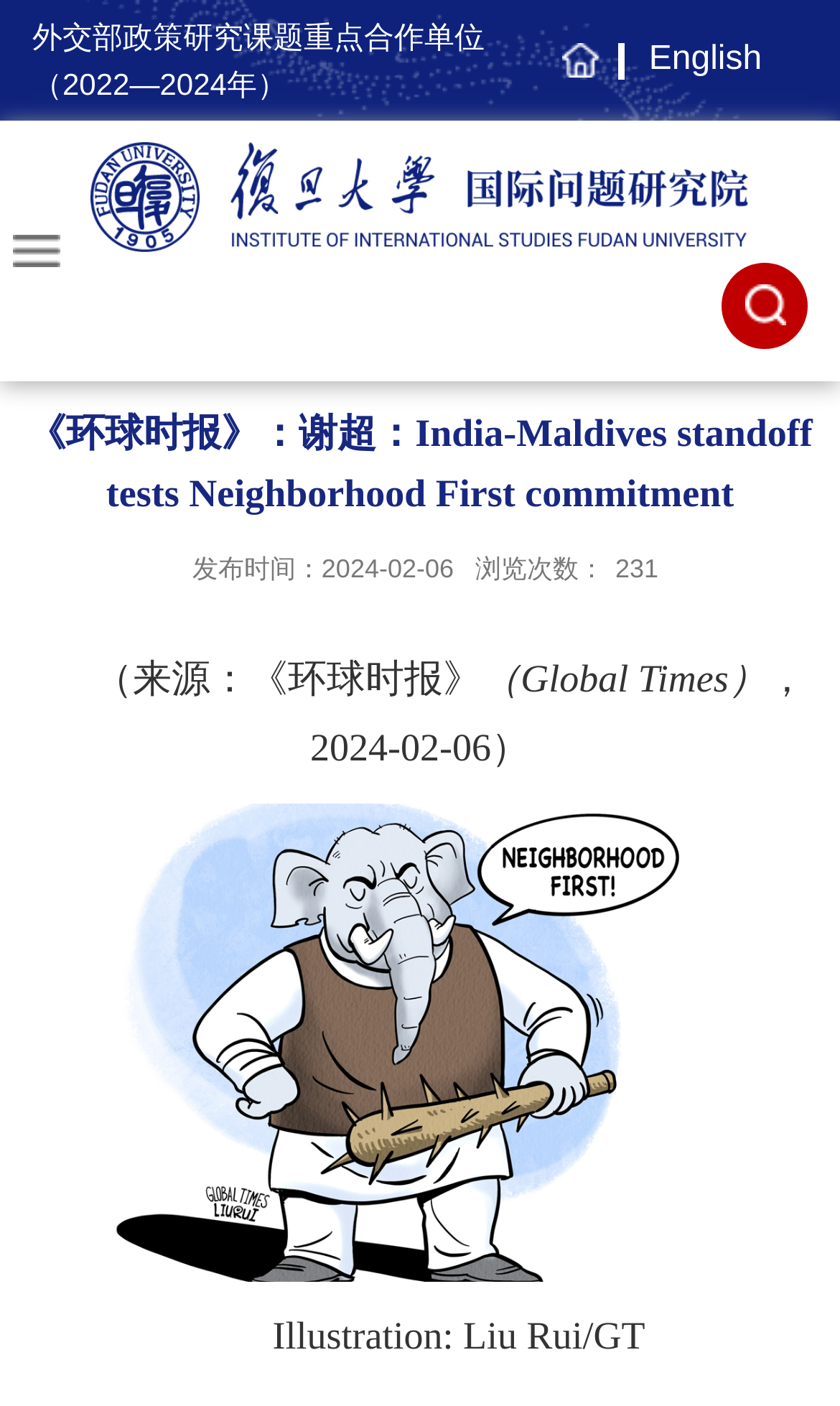Given the description of a UI element: "payday loans near me", identify the bounding box coordinates of the matching element in the webpage screenshot.

None